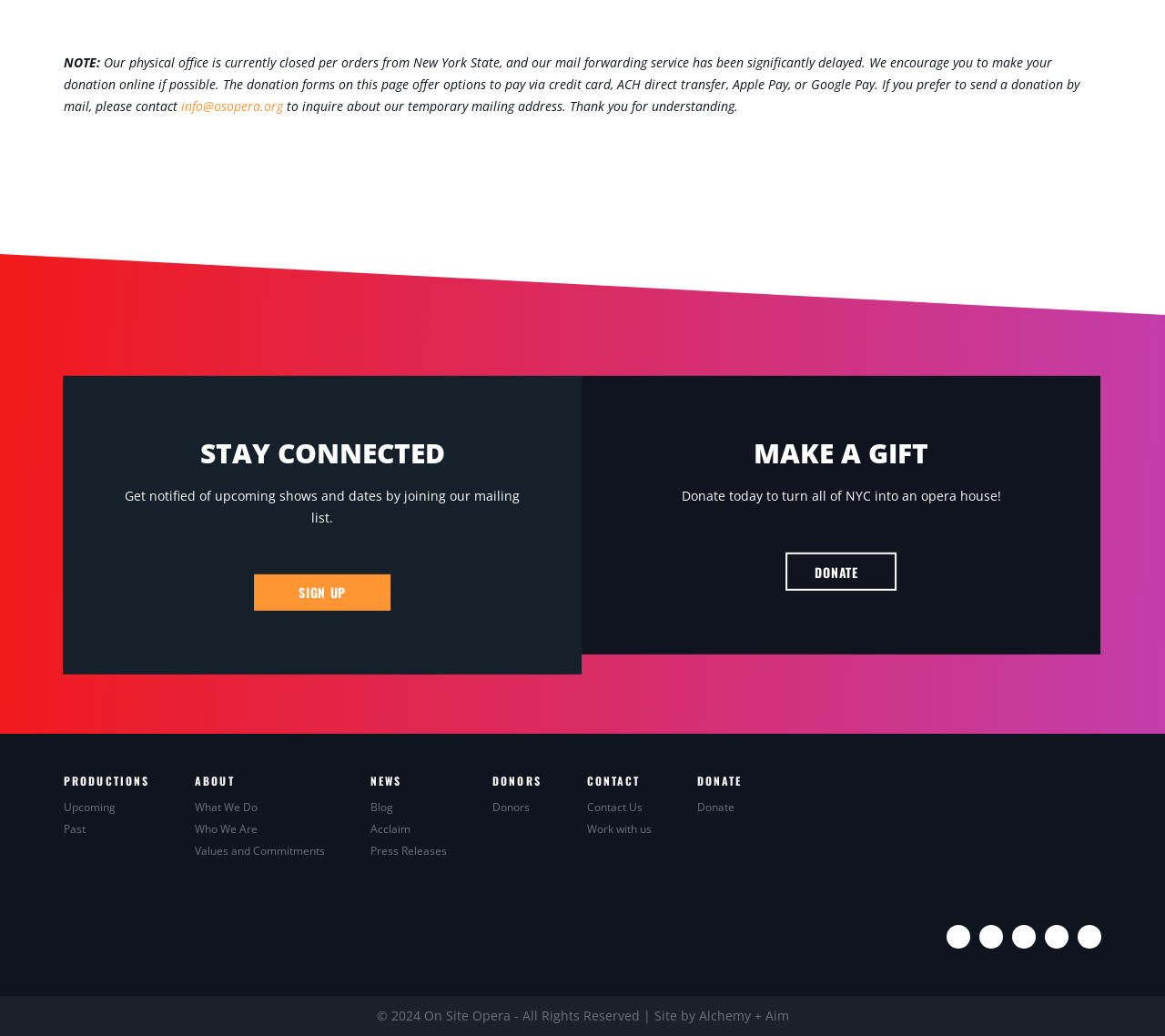From the webpage screenshot, identify the region described by January 14, 2024. Provide the bounding box coordinates as (top-left x, top-left y, bottom-right x, bottom-right y), with each value being a floating point number between 0 and 1.

None